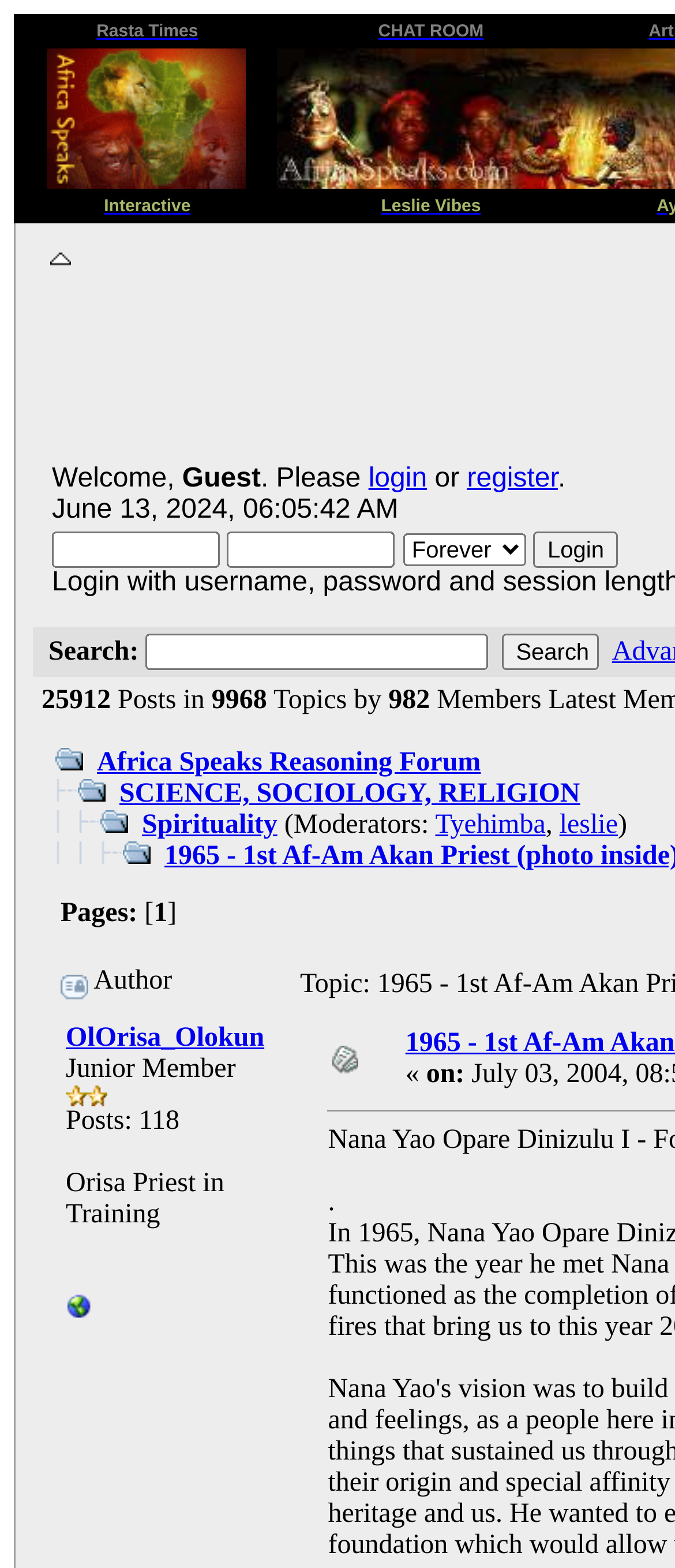What is the topic of the forum?
Answer the question with a thorough and detailed explanation.

I found the answer by examining the links and text in the layout table cell with the text 'Spirituality' and '(Moderators: Tyehimba, leslie)', which indicates that it is a topic of discussion in the forum.